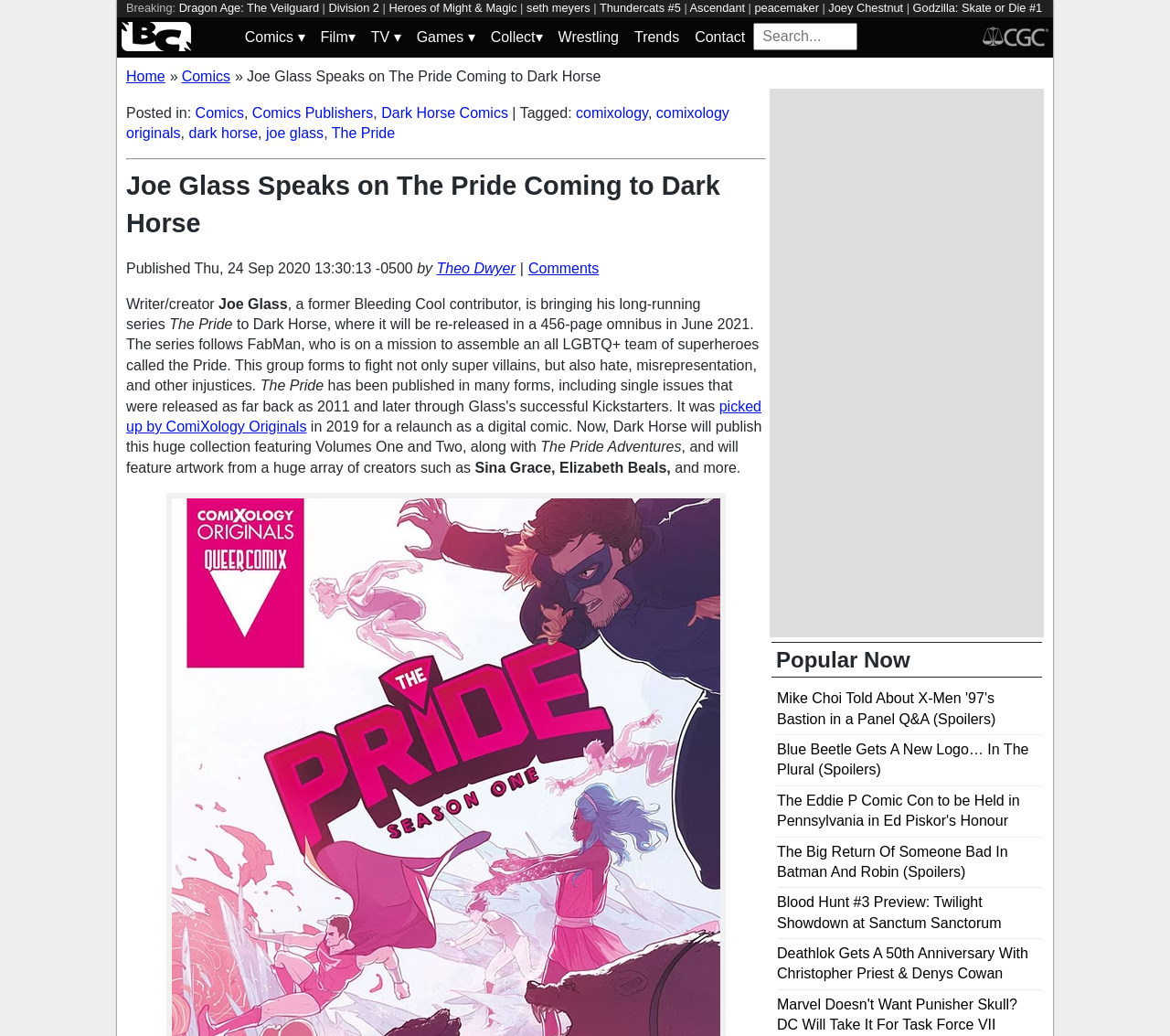Bounding box coordinates are specified in the format (top-left x, top-left y, bottom-right x, bottom-right y). All values are floating point numbers bounded between 0 and 1. Please provide the bounding box coordinate of the region this sentence describes: Dragon Age: The Veilguard

[0.153, 0.001, 0.273, 0.014]